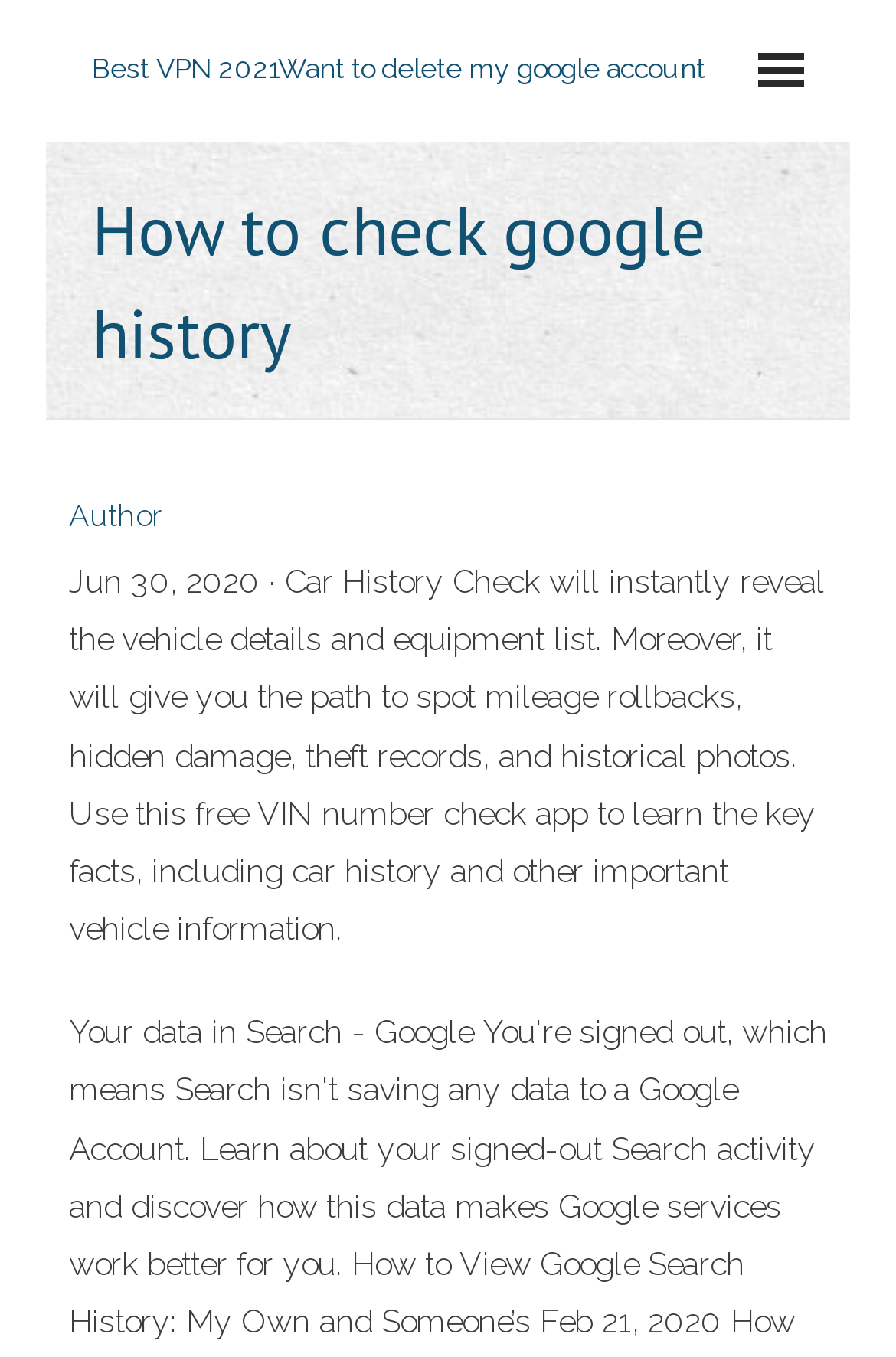Who is the author of the article?
Using the details shown in the screenshot, provide a comprehensive answer to the question.

I found the author's name by looking at the link that says 'Author'.